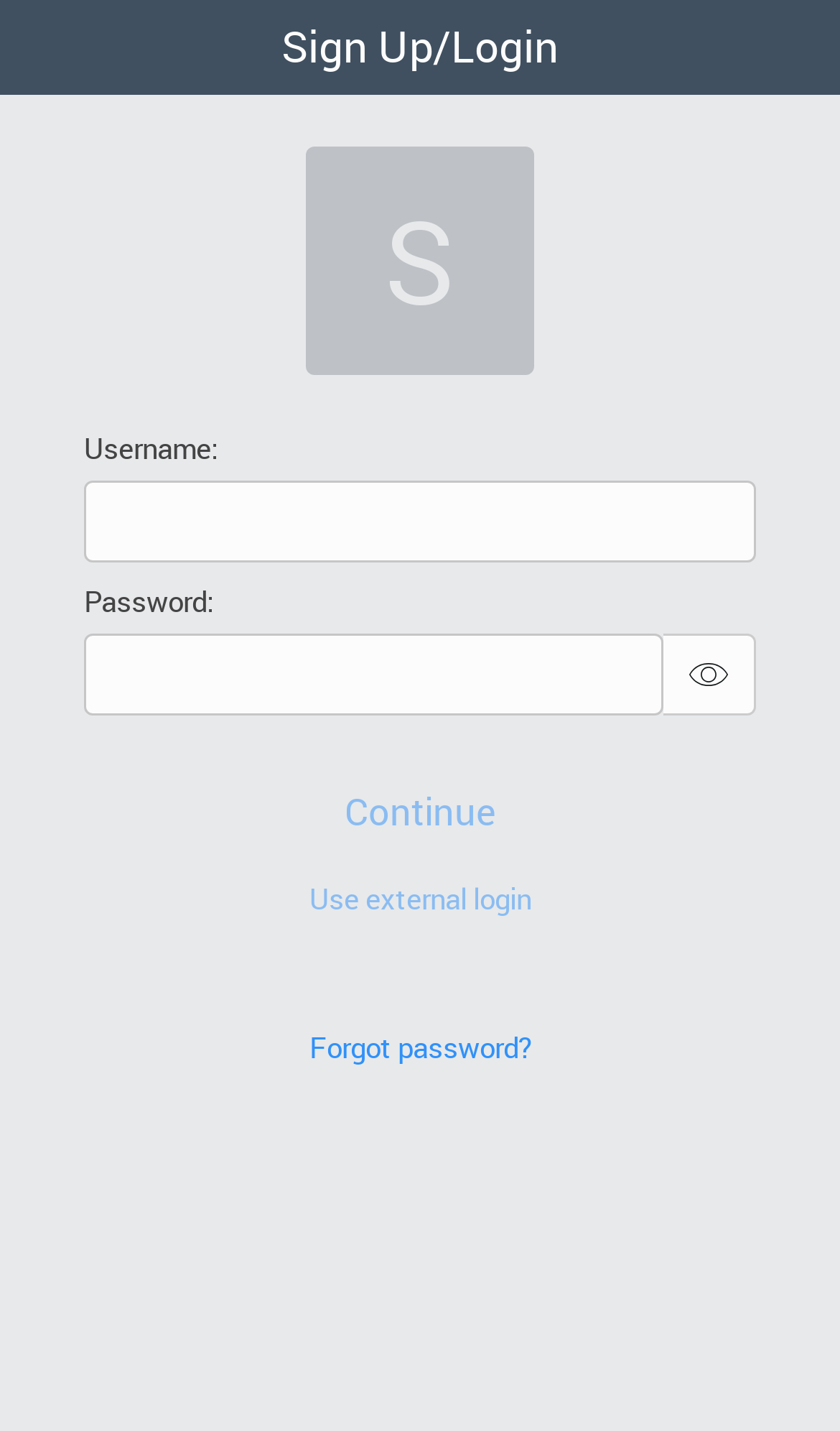Answer the following inquiry with a single word or phrase:
What is the state of the 'Continue' button?

Disabled